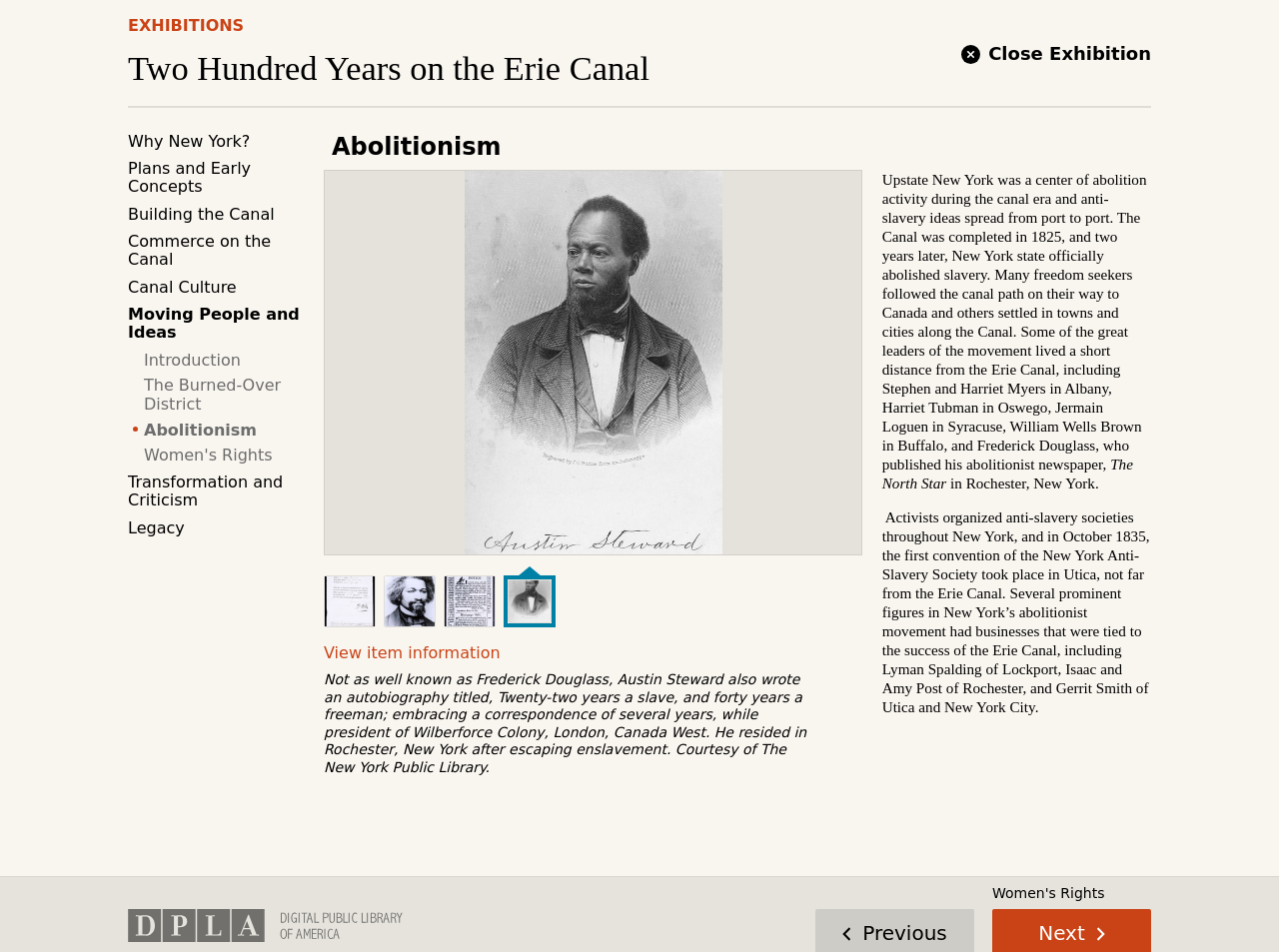Specify the bounding box coordinates of the area that needs to be clicked to achieve the following instruction: "Show item in viewer".

[0.253, 0.604, 0.294, 0.659]